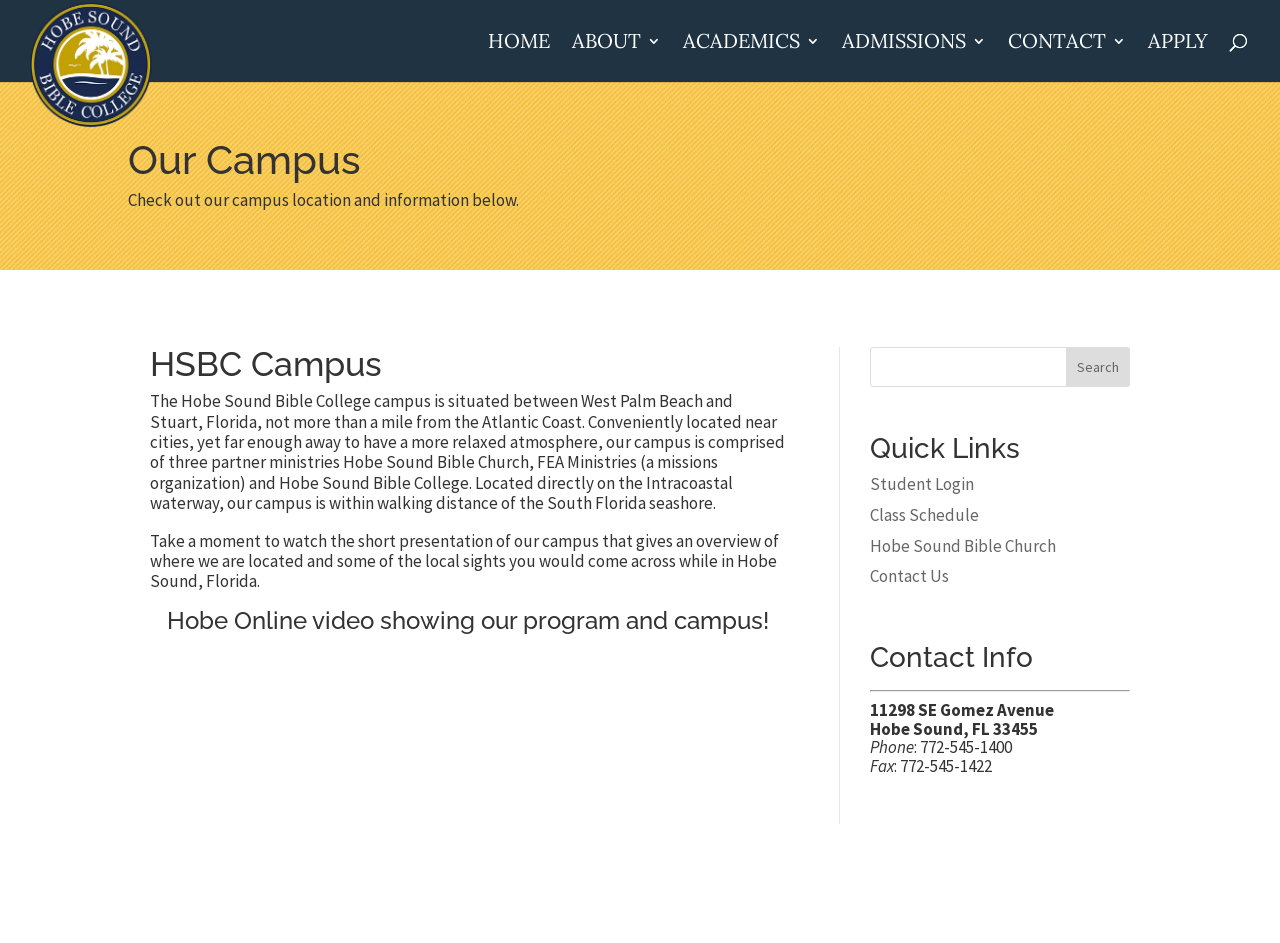Reply to the question below using a single word or brief phrase:
What is the name of the church located near the college?

Hobe Sound Bible Church